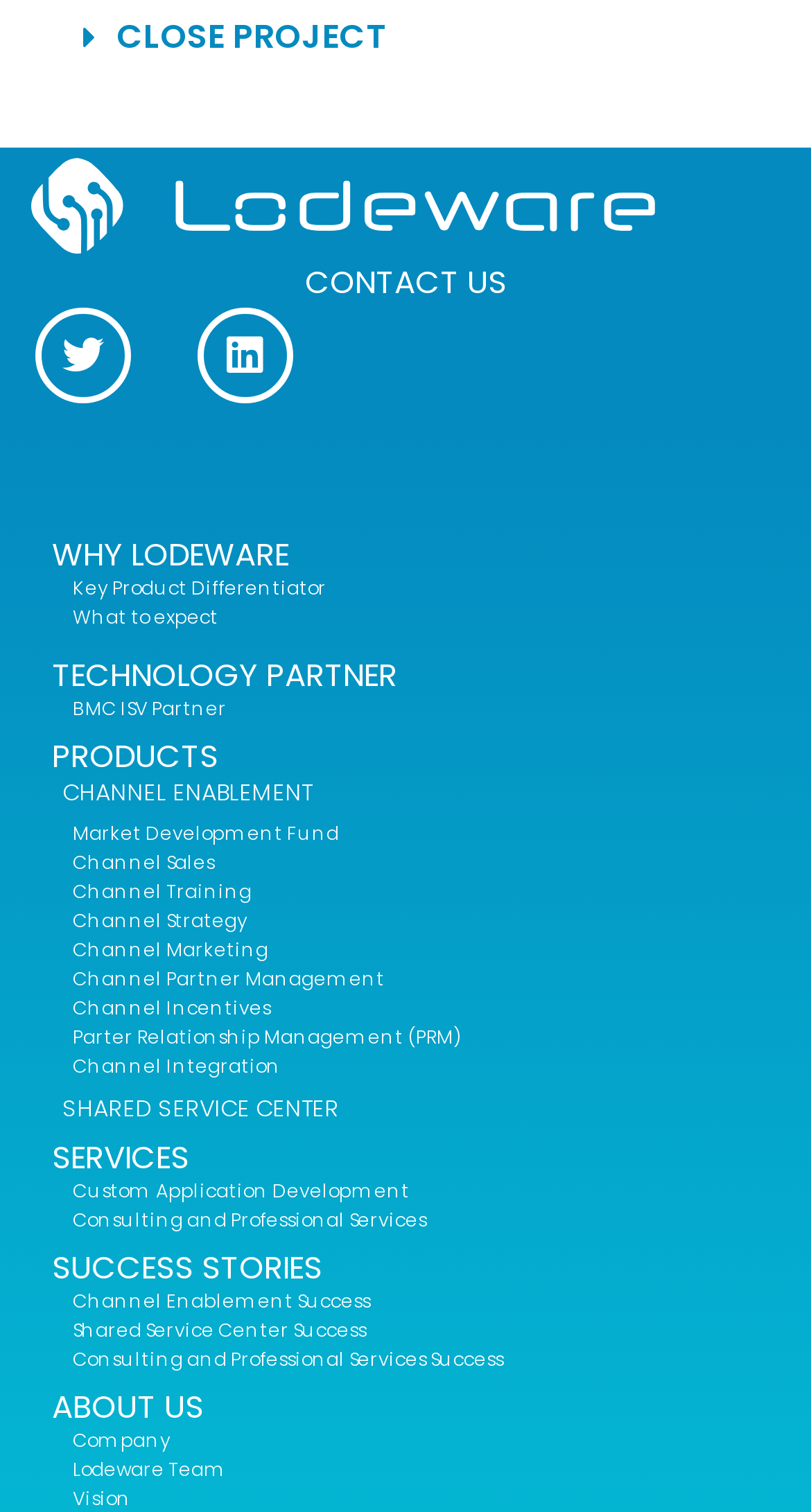Please locate the UI element described by "Vision" and provide its bounding box coordinates.

[0.09, 0.982, 0.162, 0.999]